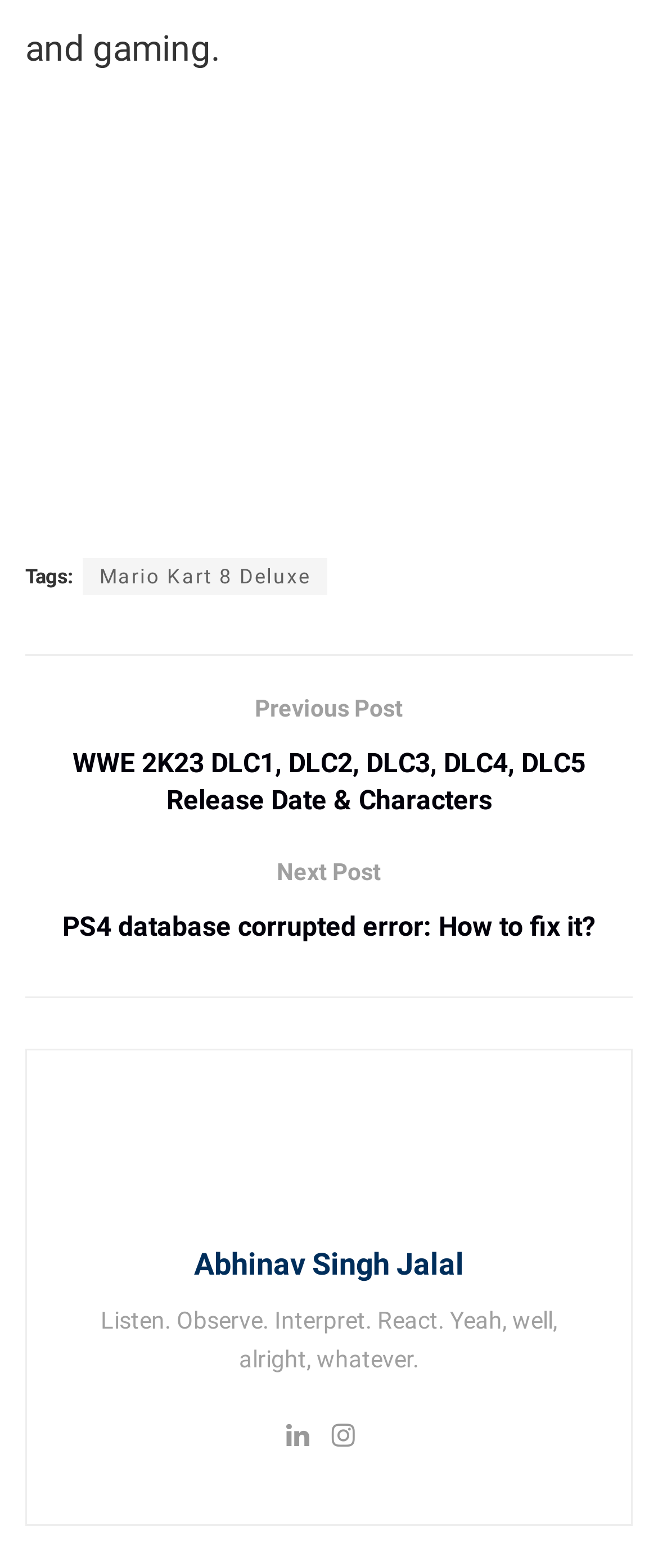Answer the following query concisely with a single word or phrase:
What is the text above the link 'Mario Kart 8 Deluxe'?

Tags: